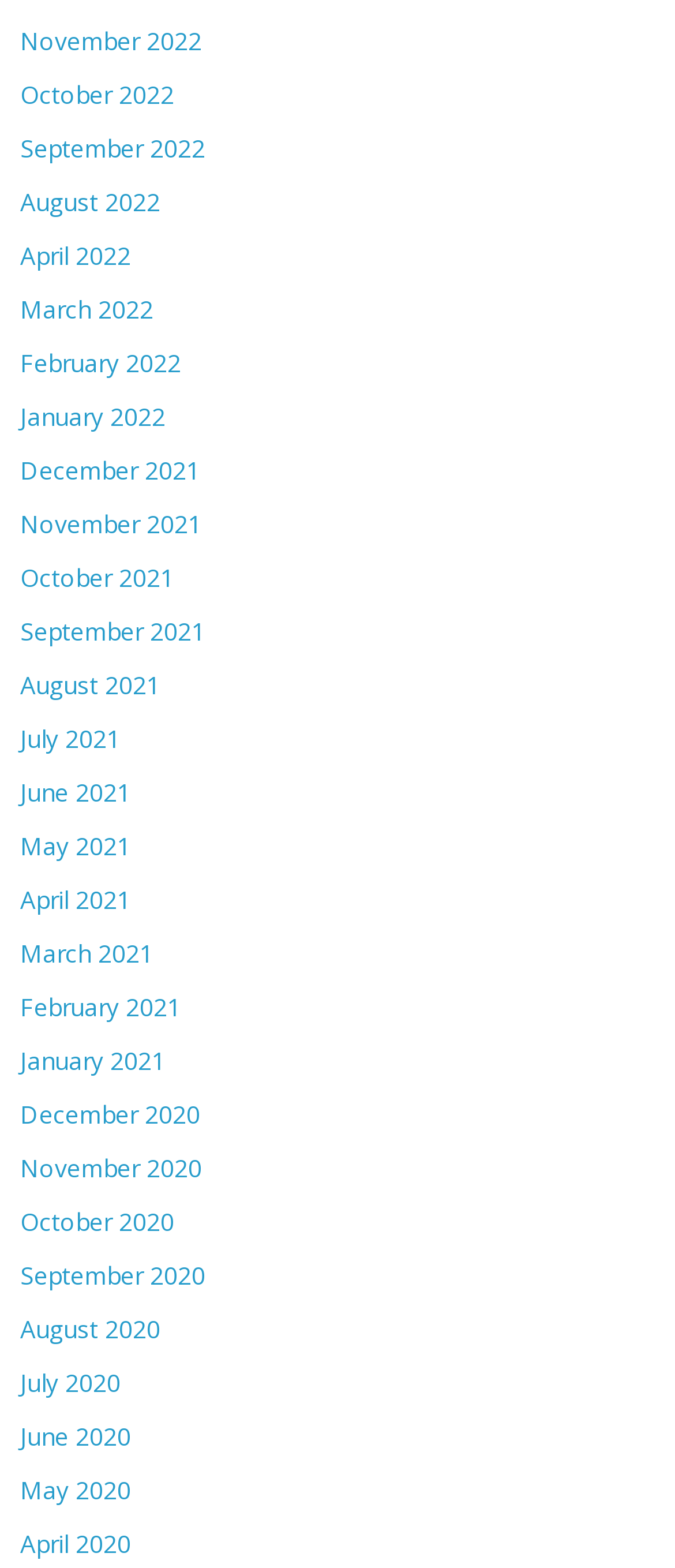Given the element description January 2021, predict the bounding box coordinates for the UI element in the webpage screenshot. The format should be (top-left x, top-left y, bottom-right x, bottom-right y), and the values should be between 0 and 1.

[0.03, 0.666, 0.245, 0.687]